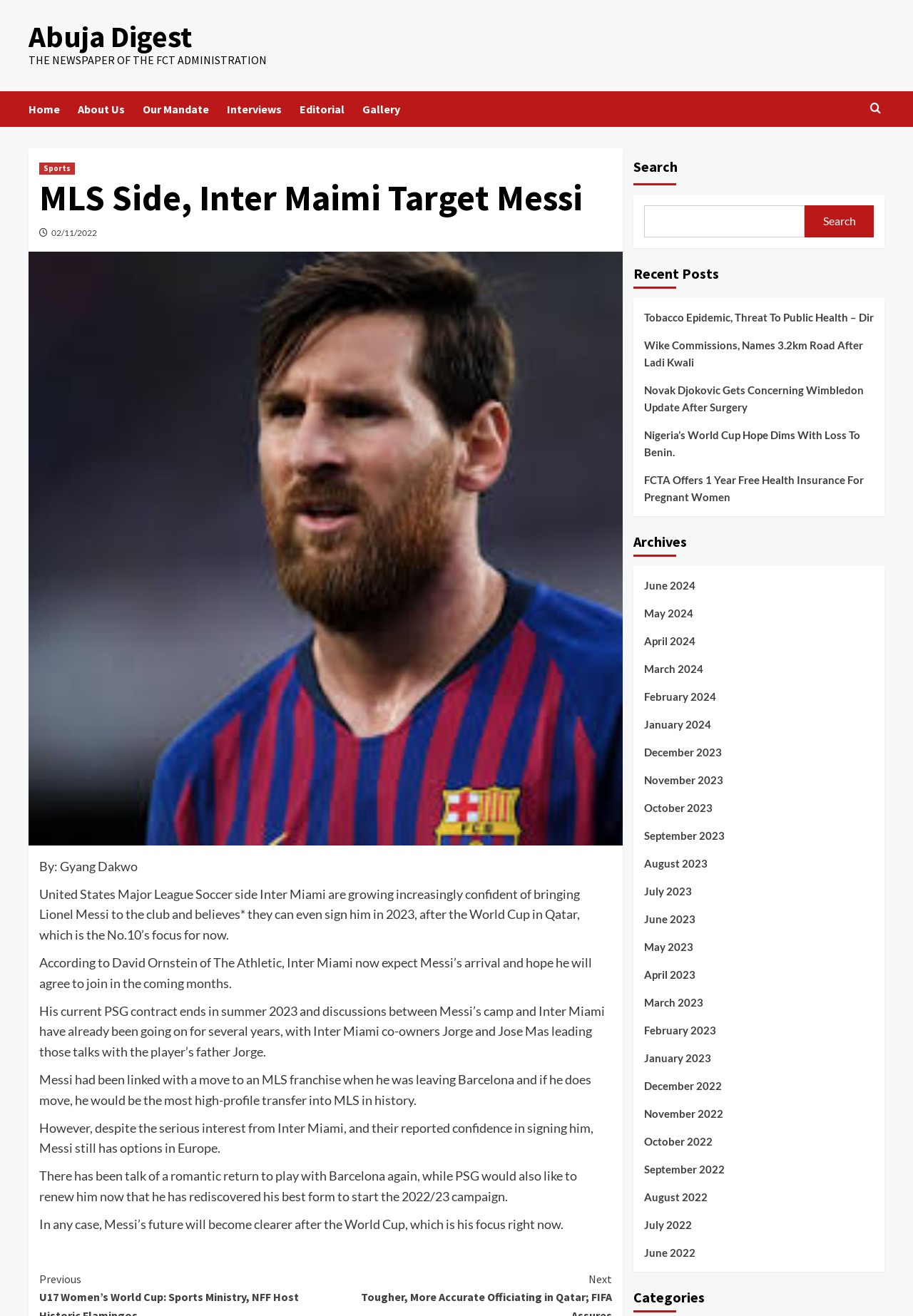What is the text of the webpage's headline?

MLS Side, Inter Maimi Target Messi